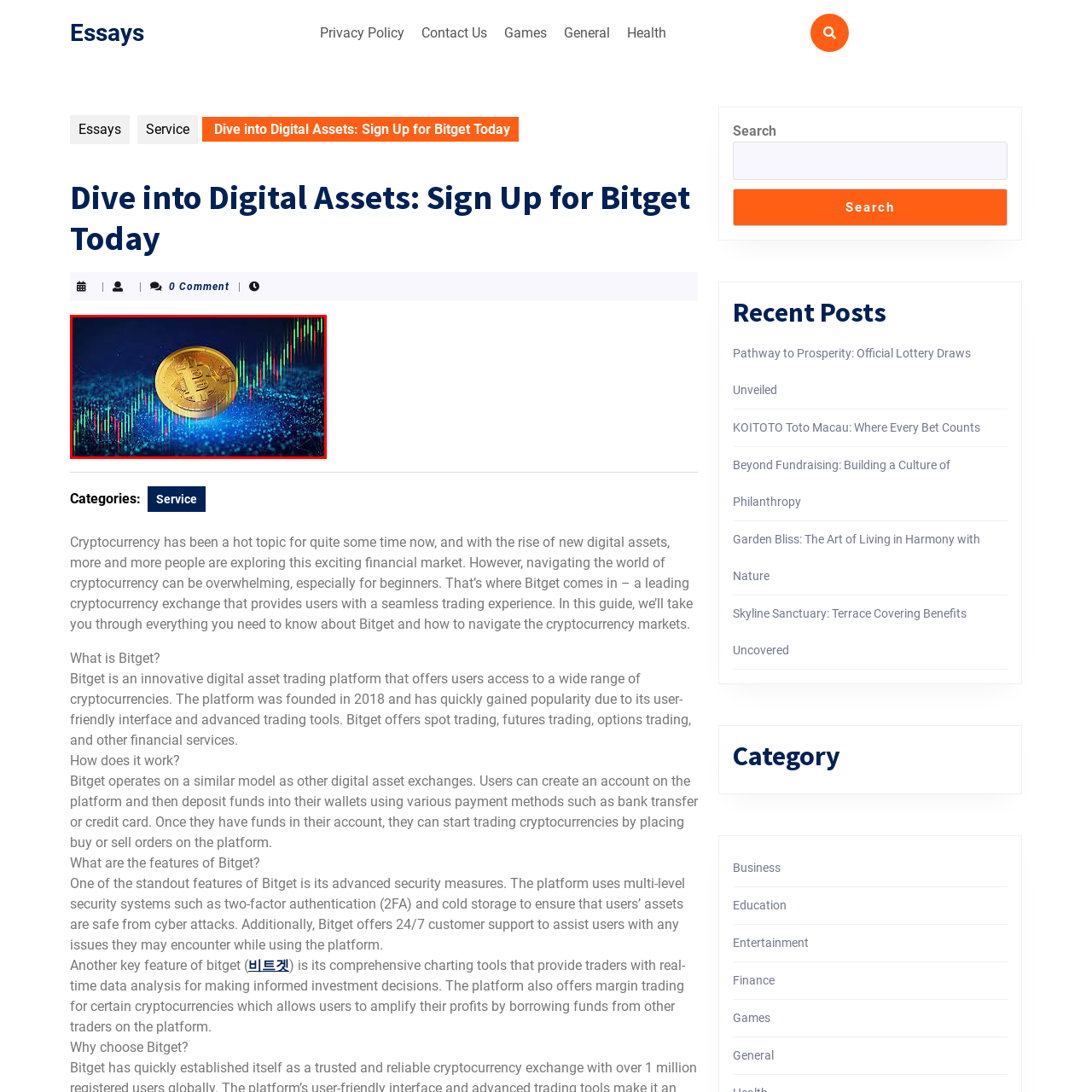Describe in detail what you see in the image highlighted by the red border.

The image captures a striking visualization of a Bitcoin coin, prominently displayed against a backdrop of digital data representation. The vibrant blue background is enhanced with overlaid graph lines in various colors—red and green—symbolizing market fluctuations and trading activity. This imagery encapsulates the essence of cryptocurrency trading, highlighting Bitcoin as a pivotal player in the evolving landscape of digital assets. The composition not only illustrates the coin itself but also conveys the dynamic and sometimes volatile nature of cryptocurrency markets, making it an enticing visual for discussions about platforms like Bitget, which offer users comprehensive trading experiences tailored to navigate this complex financial realm.